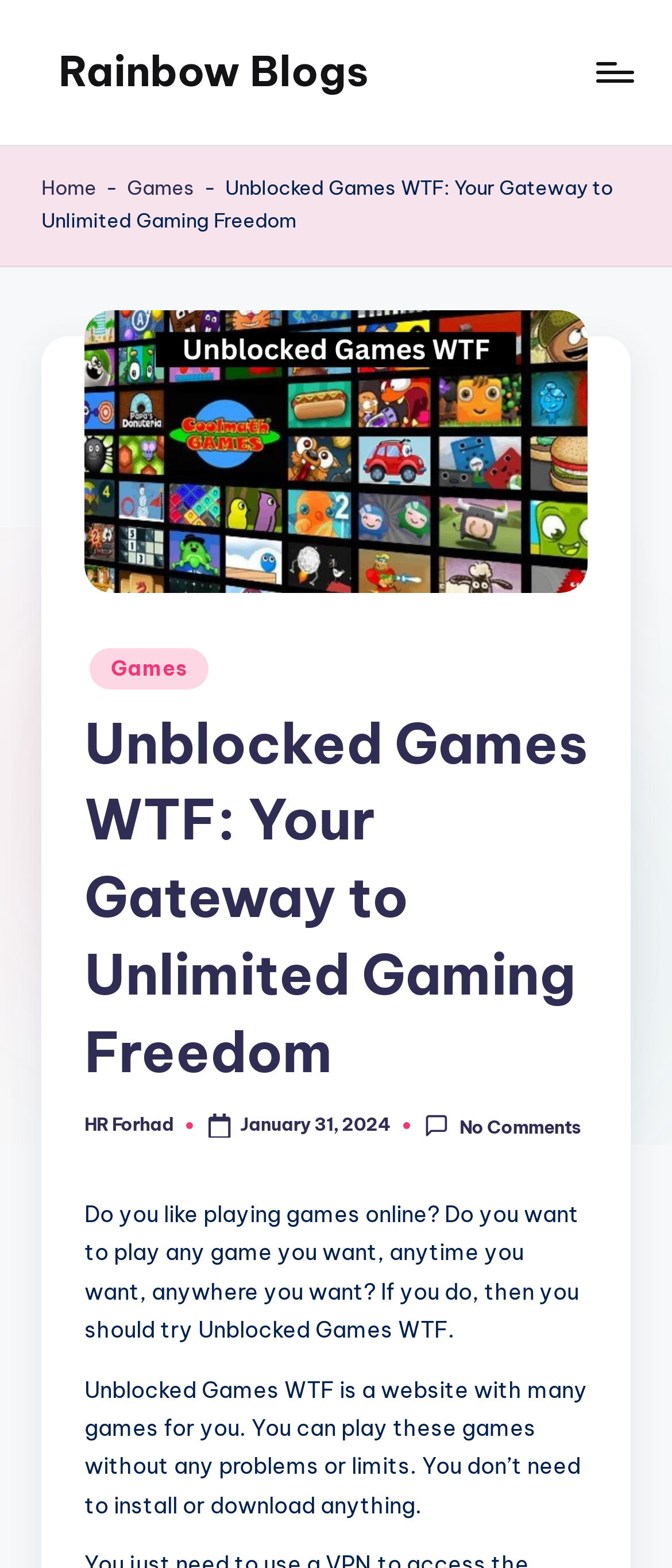What is the purpose of the 'Scroll to Top' link?
Refer to the image and give a detailed answer to the question.

The 'Scroll to Top' link is likely located at the bottom of the page, and its purpose is to allow users to quickly scroll back to the top of the page, rather than having to manually scroll up.